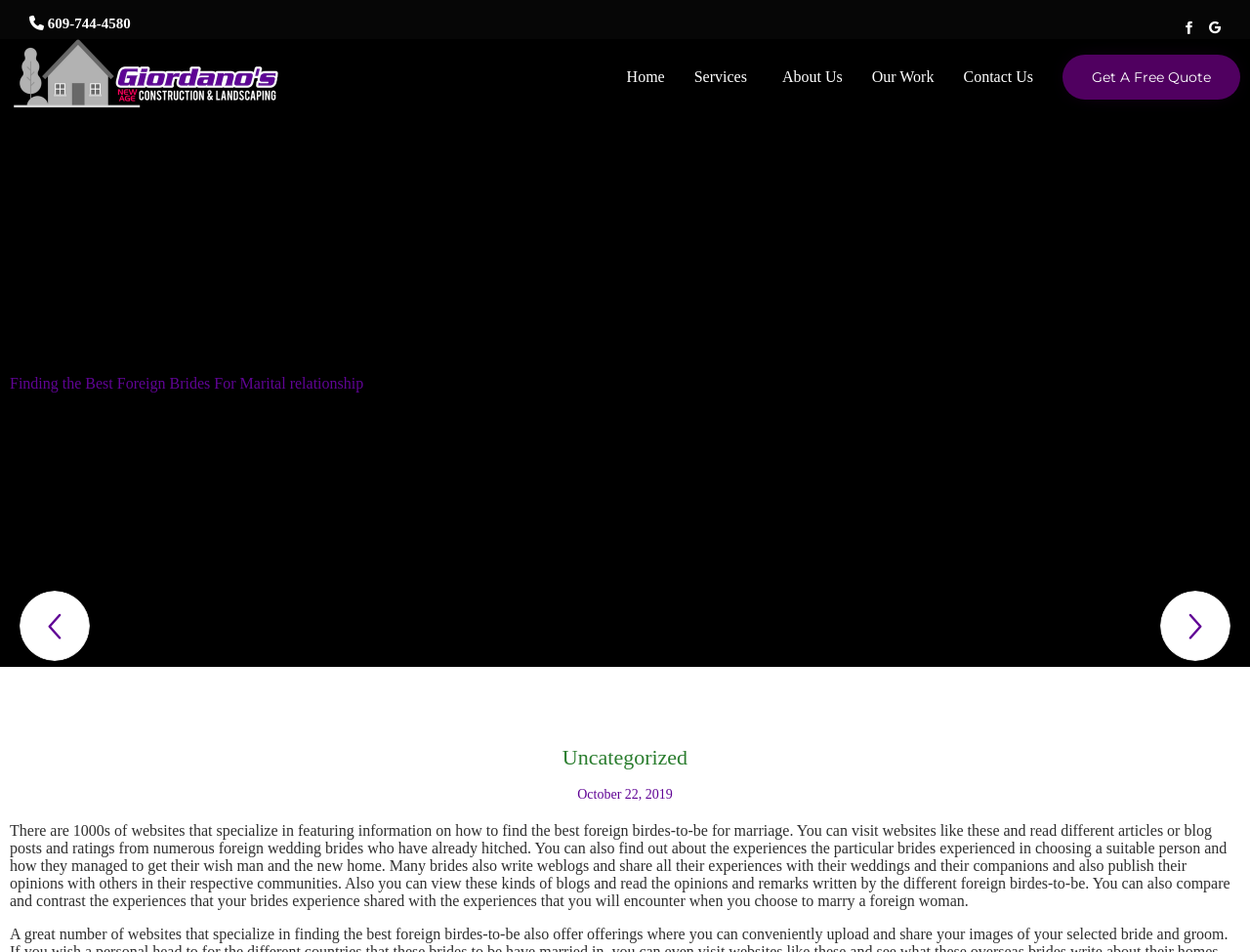What is the phone number on this website?
Answer the question with a single word or phrase derived from the image.

609-744-4580